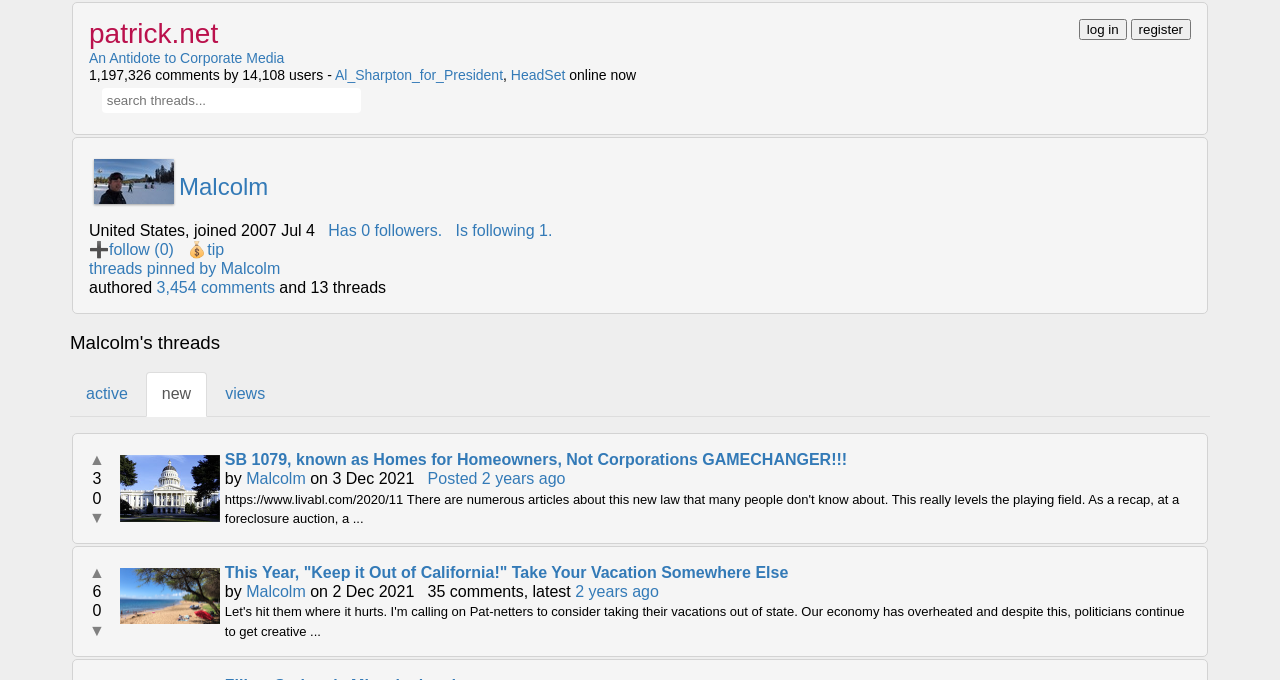How many comments has the user made?
Please provide a detailed and comprehensive answer to the question.

The number of comments made by the user can be found by looking at the static text element with the text 'authored' followed by a link element with the text '3,454 comments', indicating that the user has made 3,454 comments.